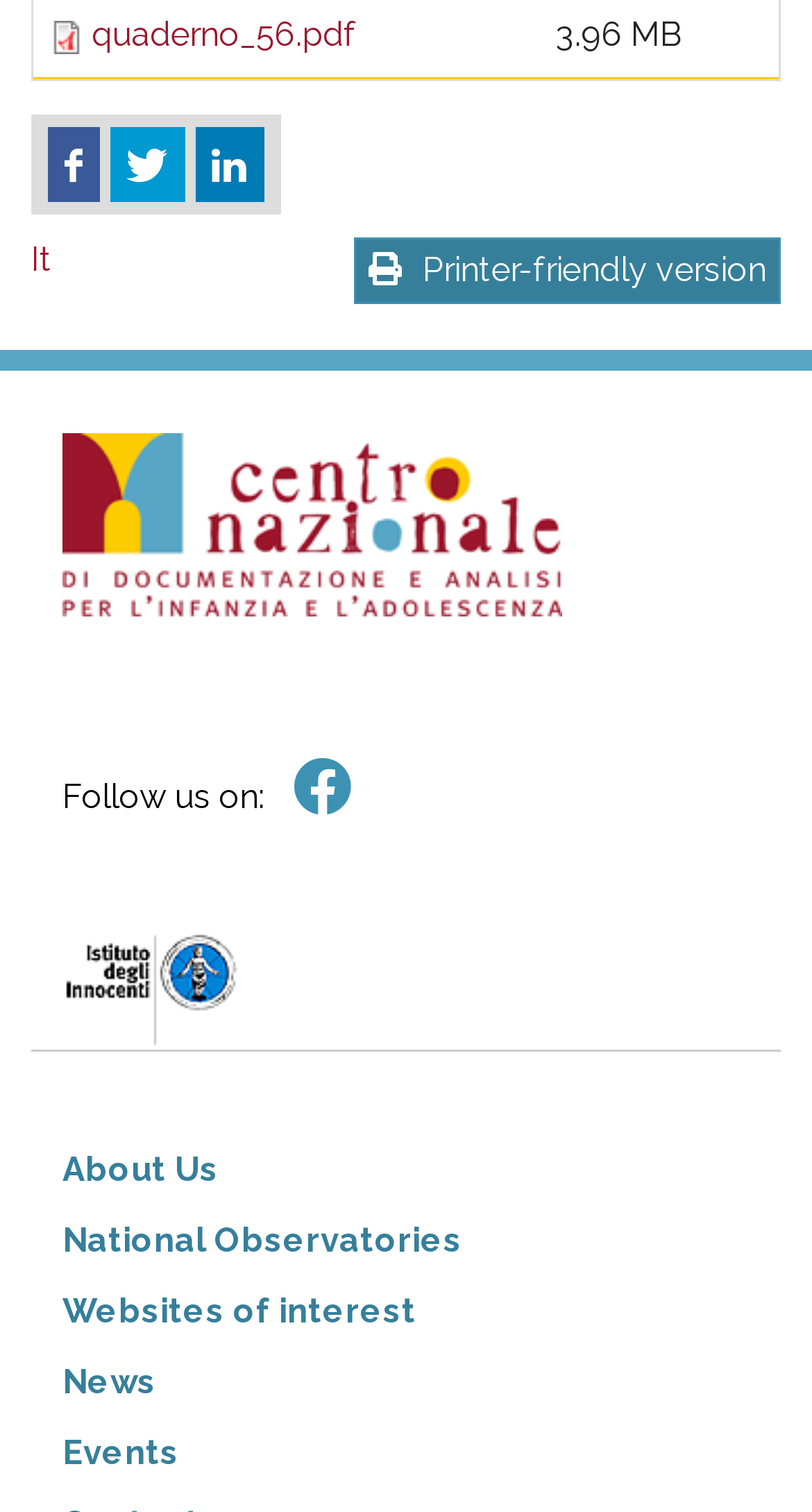Using the information in the image, could you please answer the following question in detail:
What is the file type of the downloadable file?

The downloadable file is represented by an image with the description 'PDF icon' and a link with the text 'quaderno_56.pdf', indicating that the file type is PDF.